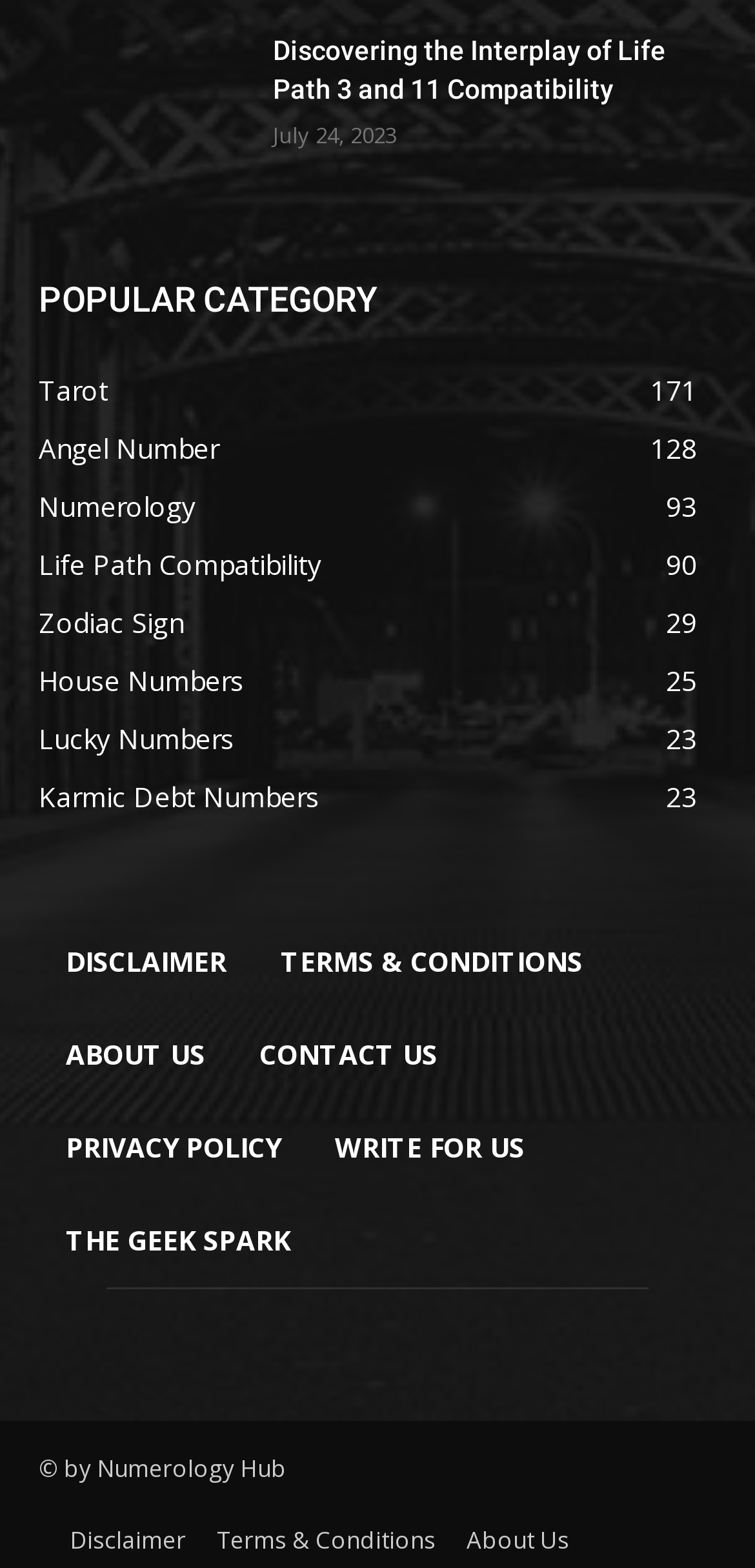How many links are there in the footer section?
Look at the screenshot and respond with a single word or phrase.

7